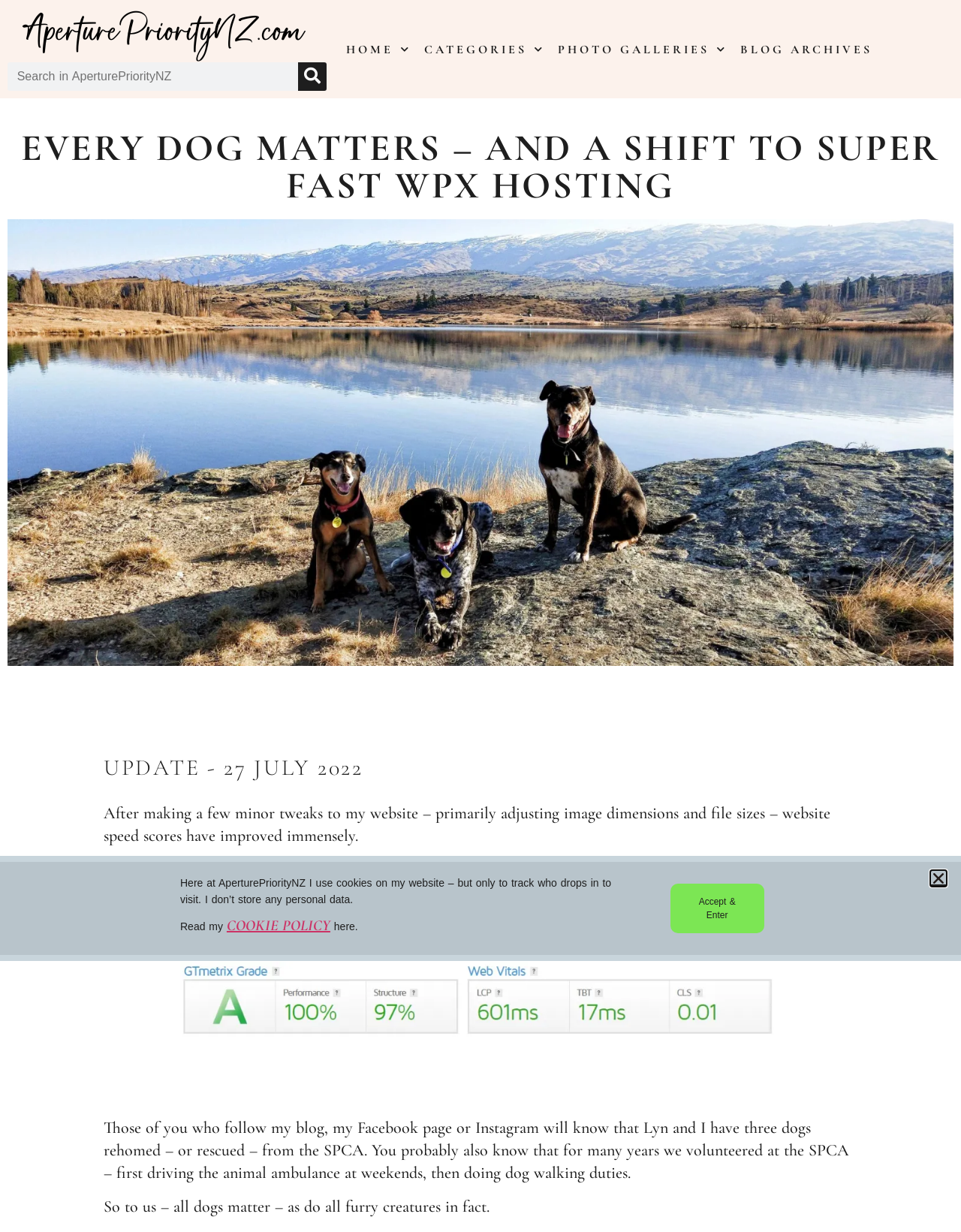Find the bounding box coordinates for the UI element whose description is: "Search". The coordinates should be four float numbers between 0 and 1, in the format [left, top, right, bottom].

[0.31, 0.051, 0.34, 0.074]